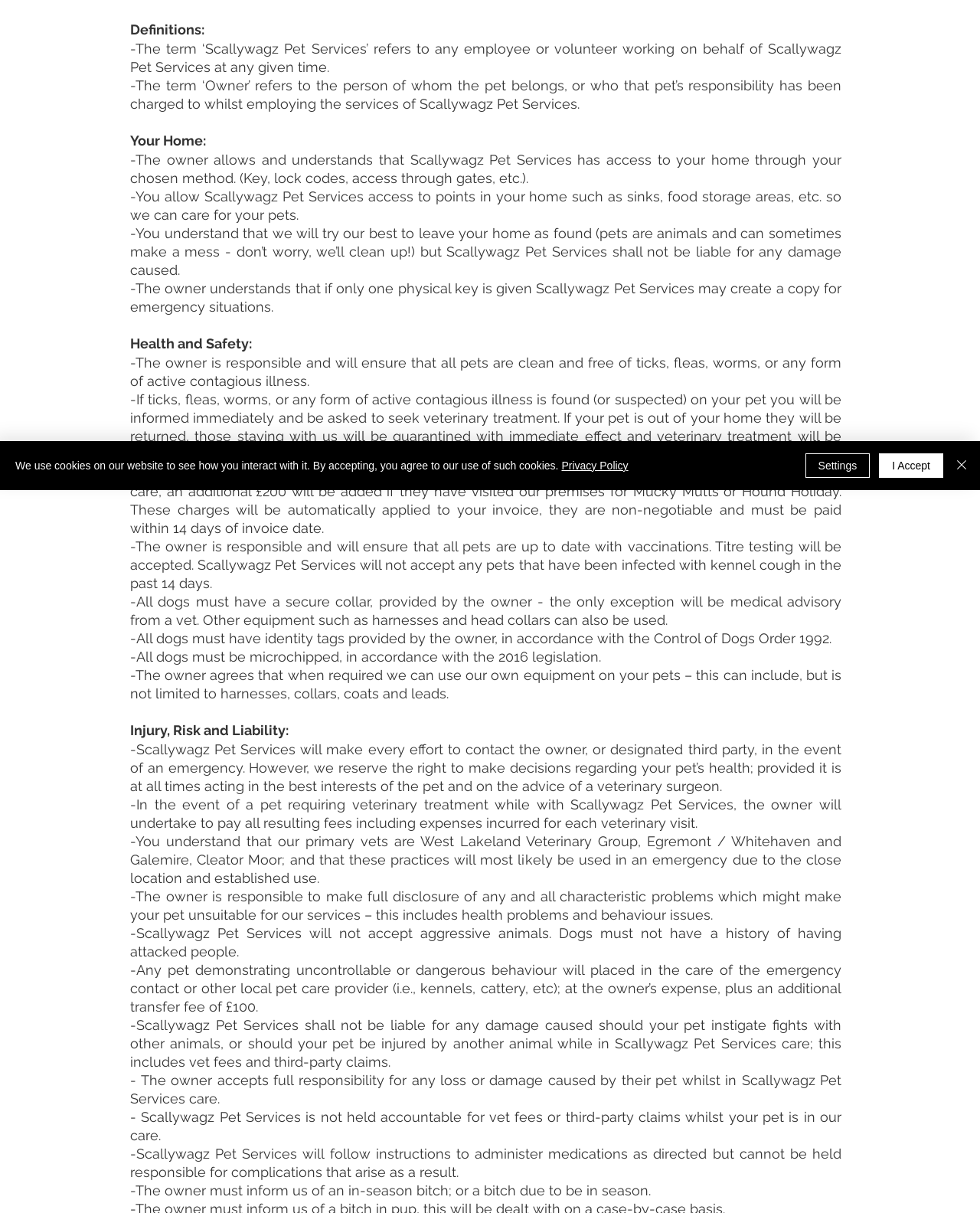Find the bounding box coordinates for the element described here: "aria-label="Close"".

[0.972, 0.374, 0.991, 0.394]